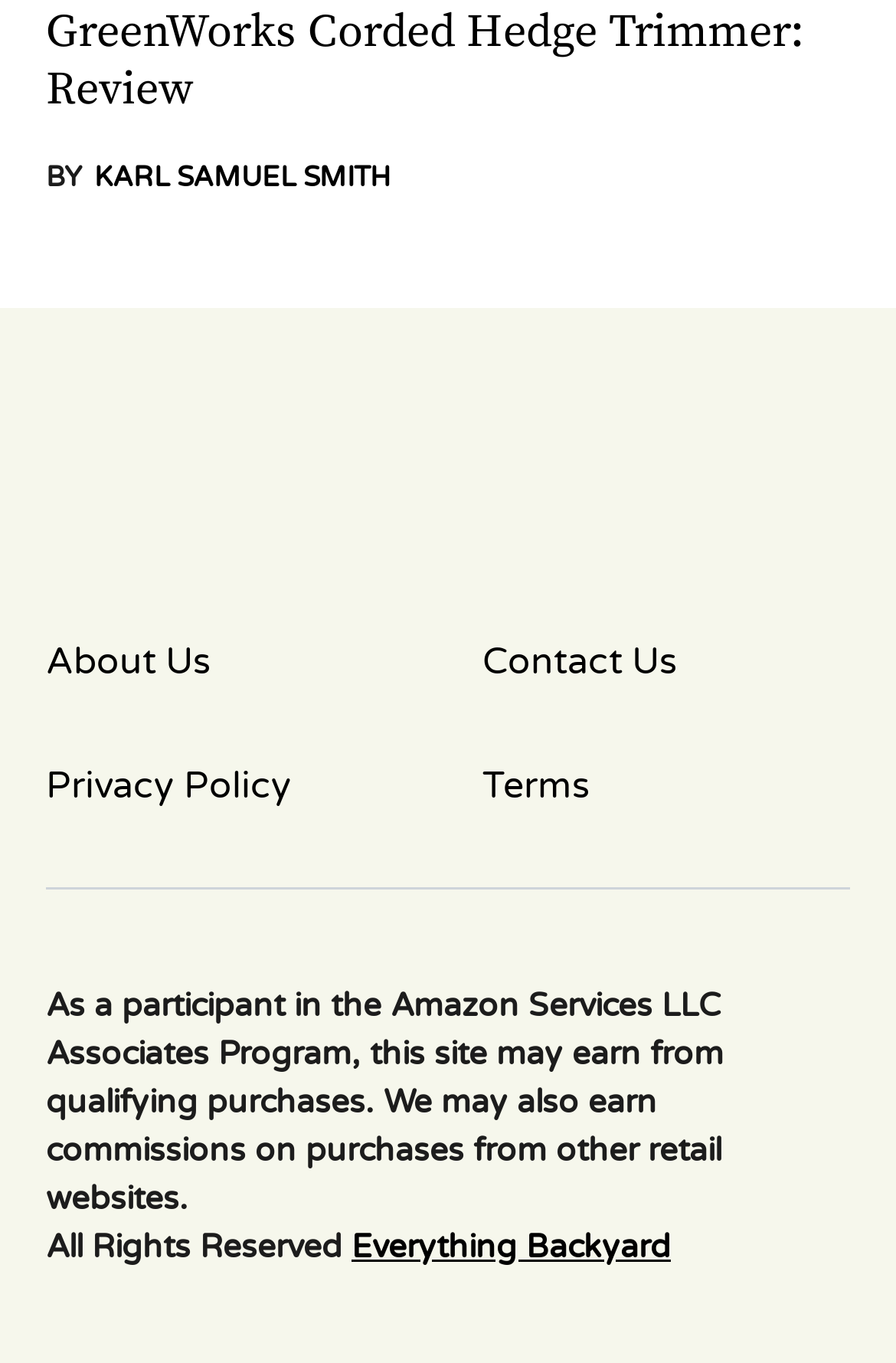Highlight the bounding box coordinates of the element that should be clicked to carry out the following instruction: "Contact the website administrator". The coordinates must be given as four float numbers ranging from 0 to 1, i.e., [left, top, right, bottom].

[0.538, 0.465, 0.949, 0.505]